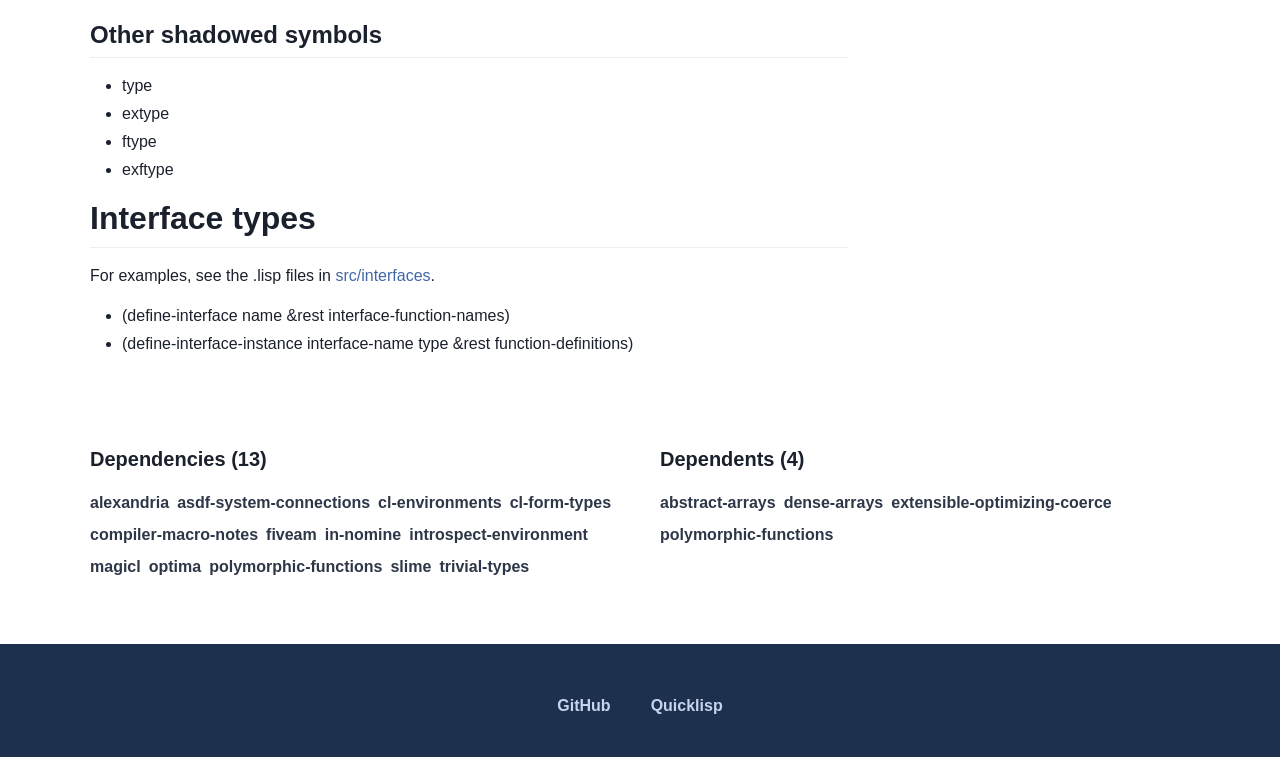Answer the following inquiry with a single word or phrase:
What is the name of the link that appears after 'asdf-system-connections'?

cl-environments